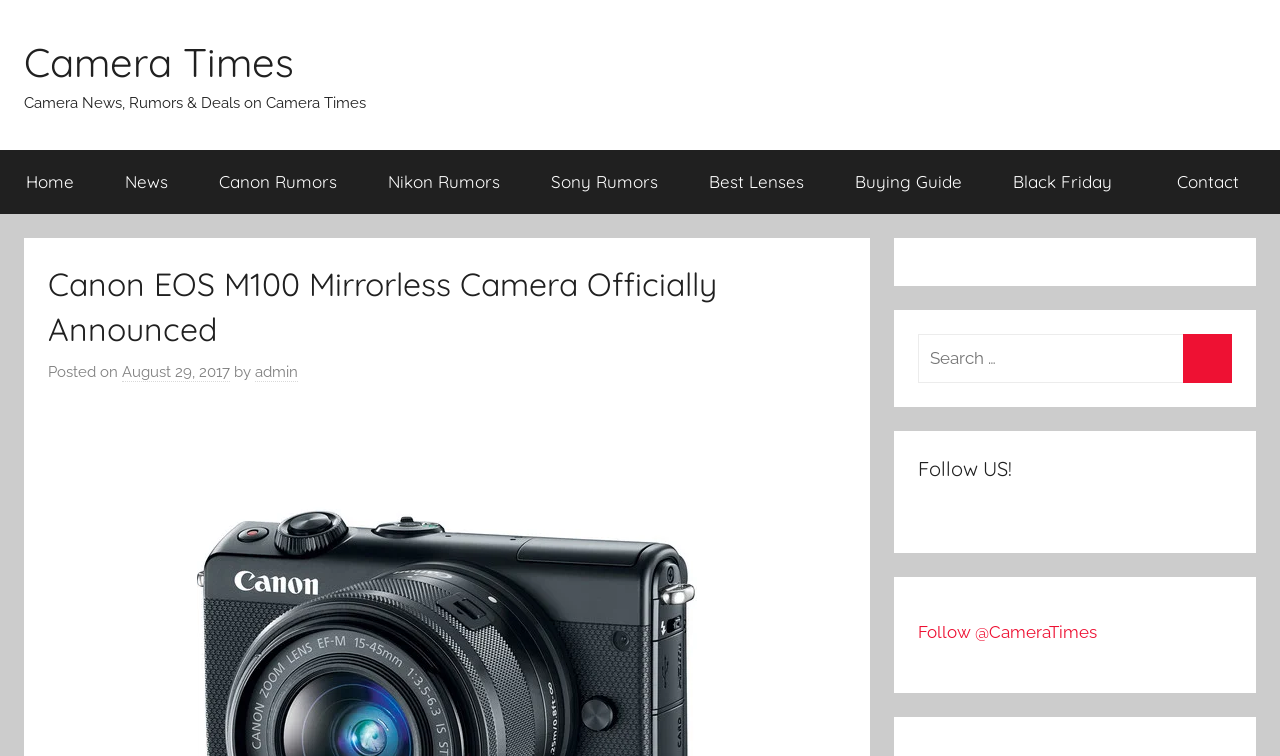Please answer the following question using a single word or phrase: 
How many navigation links are available?

9